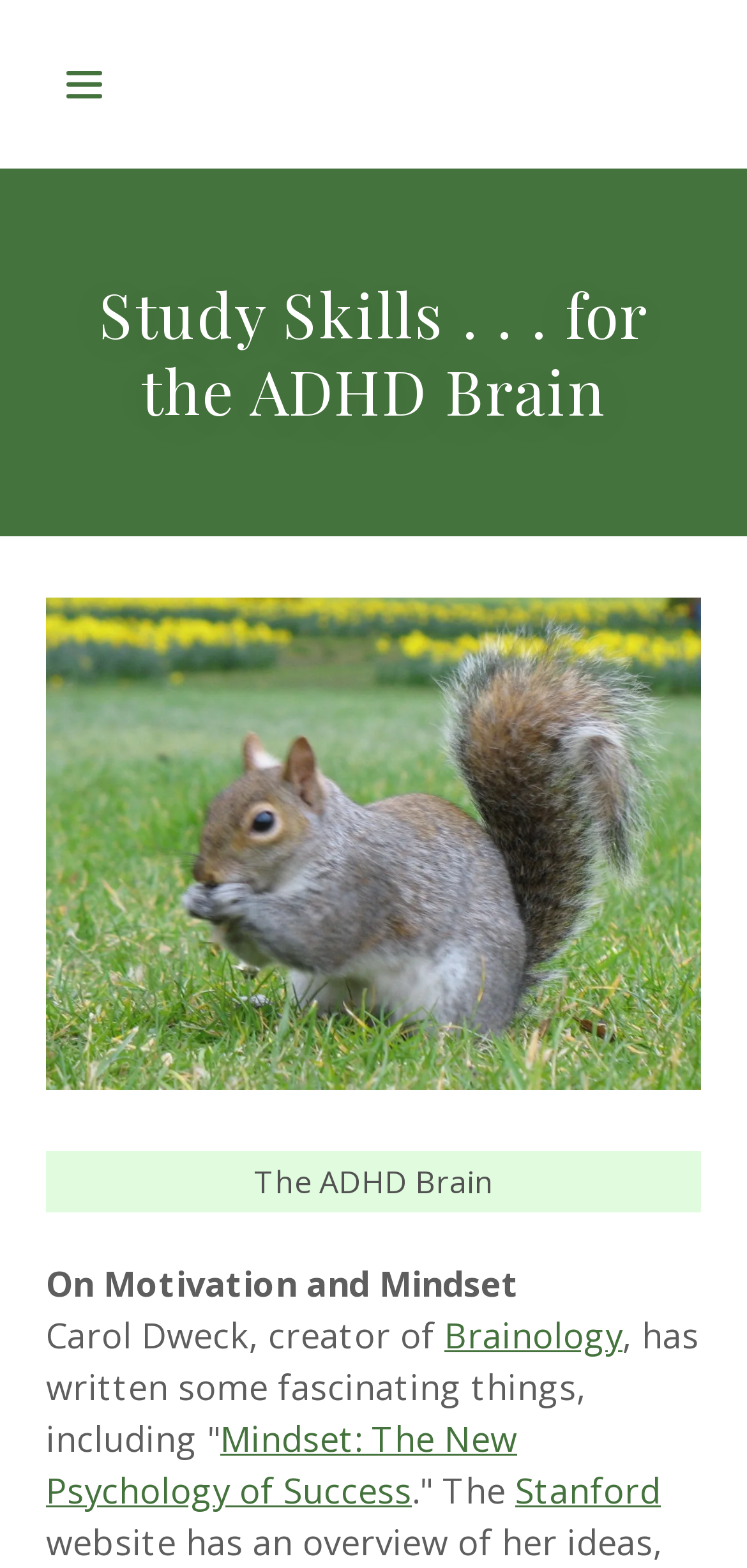What is the affiliation of the author of the book? Based on the image, give a response in one word or a short phrase.

Stanford